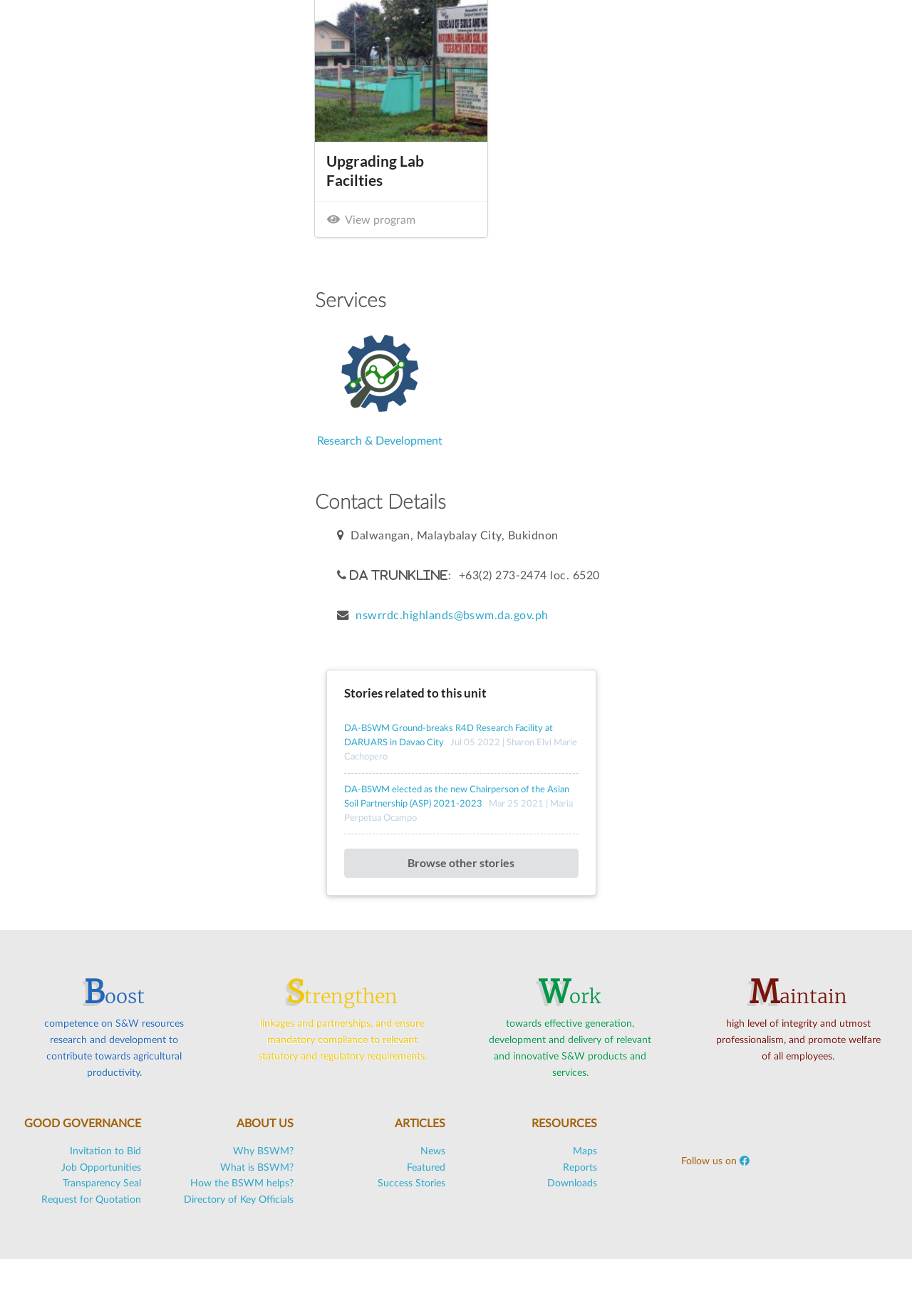What is the name of the research facility mentioned in the story?
Provide a detailed and well-explained answer to the question.

The question can be answered by looking at the link element with the text 'DA-BSWM Ground-breaks R4D Research Facility at DARUARS in Davao City', which mentions the name of the research facility as DARUARS.